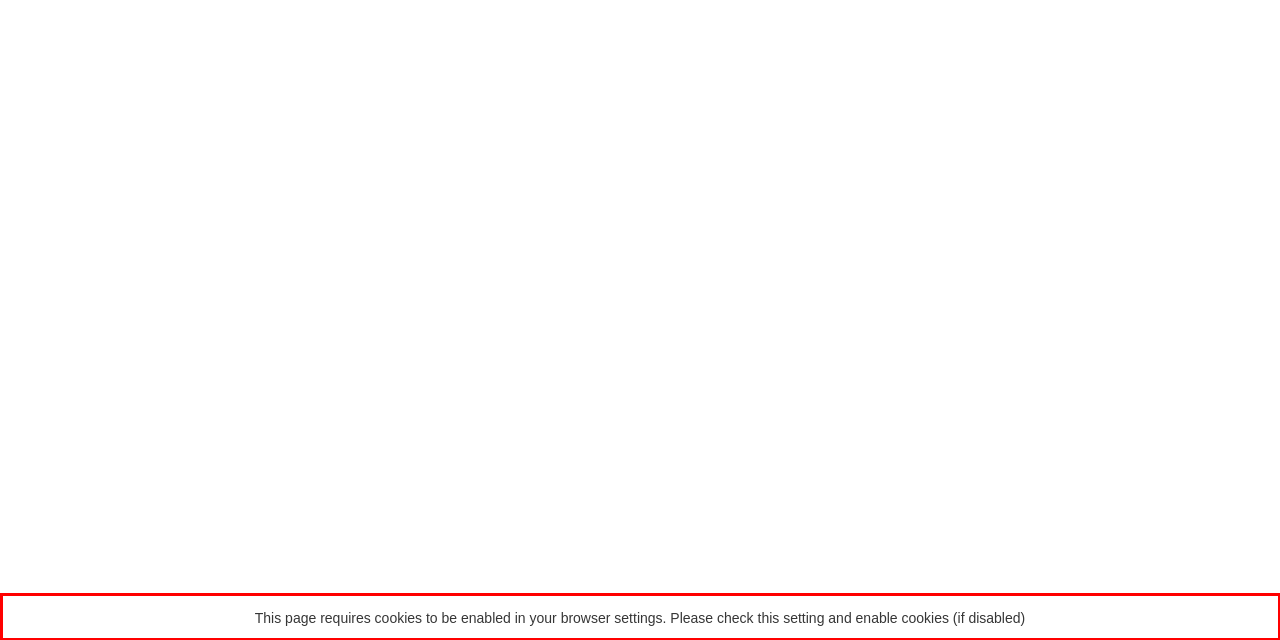You are given a screenshot of a webpage with a UI element highlighted by a red bounding box. Please perform OCR on the text content within this red bounding box.

This page requires cookies to be enabled in your browser settings. Please check this setting and enable cookies (if disabled)